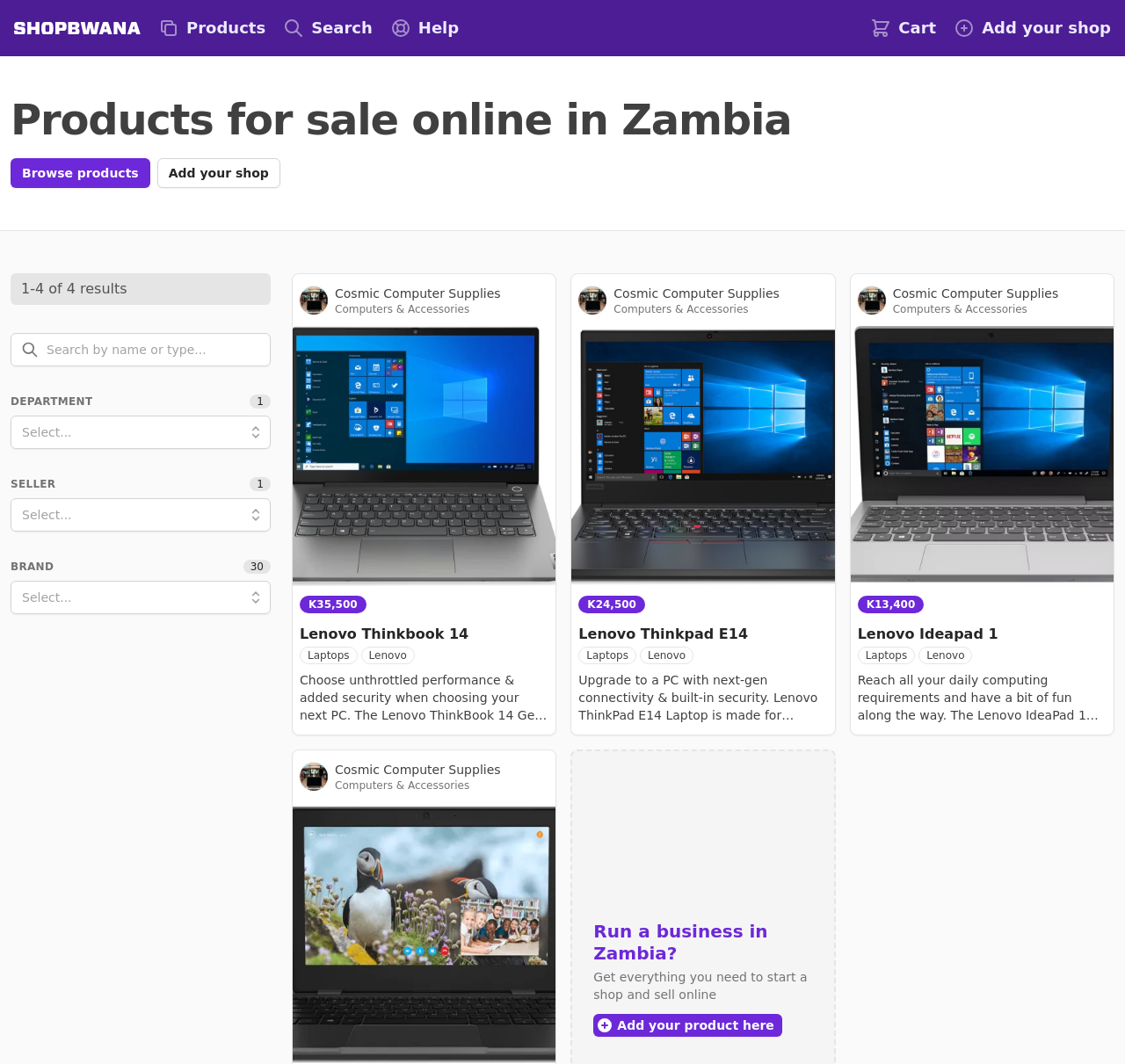Please identify the bounding box coordinates of the region to click in order to complete the given instruction: "Search for products". The coordinates should be four float numbers between 0 and 1, i.e., [left, top, right, bottom].

[0.245, 0.013, 0.337, 0.04]